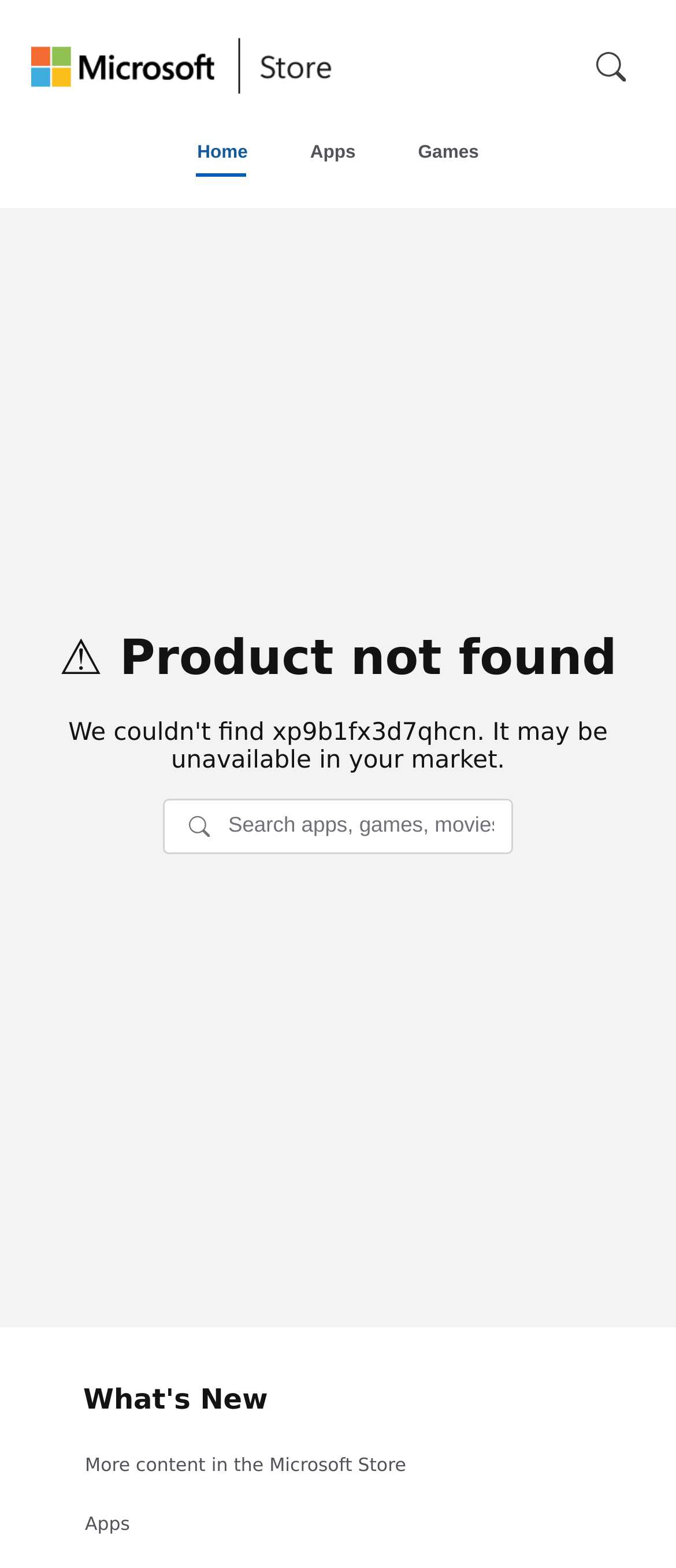Can you extract the headline from the webpage for me?

⚠️ Product not found